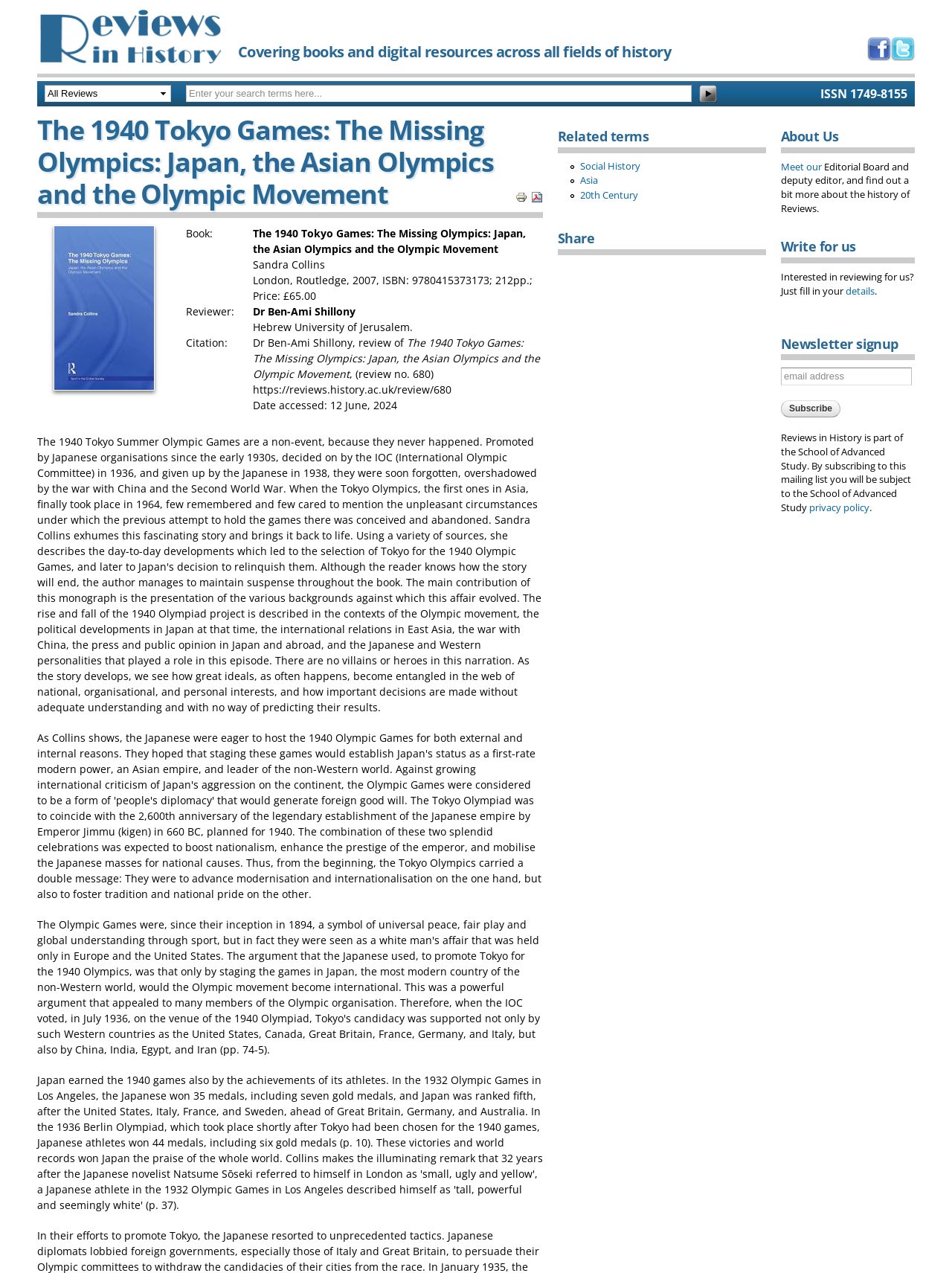Specify the bounding box coordinates of the region I need to click to perform the following instruction: "Subscribe to the newsletter". The coordinates must be four float numbers in the range of 0 to 1, i.e., [left, top, right, bottom].

[0.82, 0.314, 0.883, 0.328]